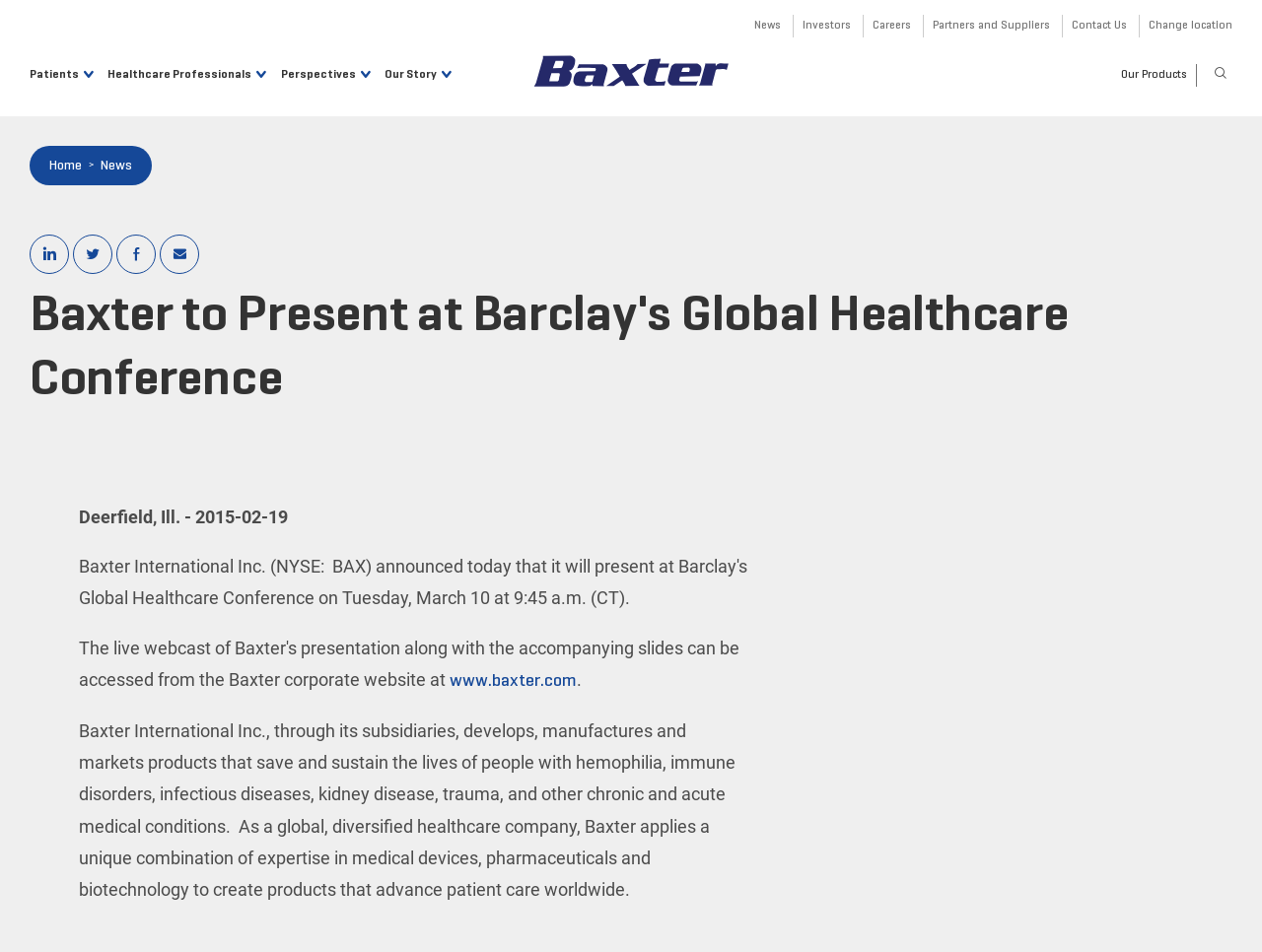Please respond to the question using a single word or phrase:
What is the company's business?

Healthcare